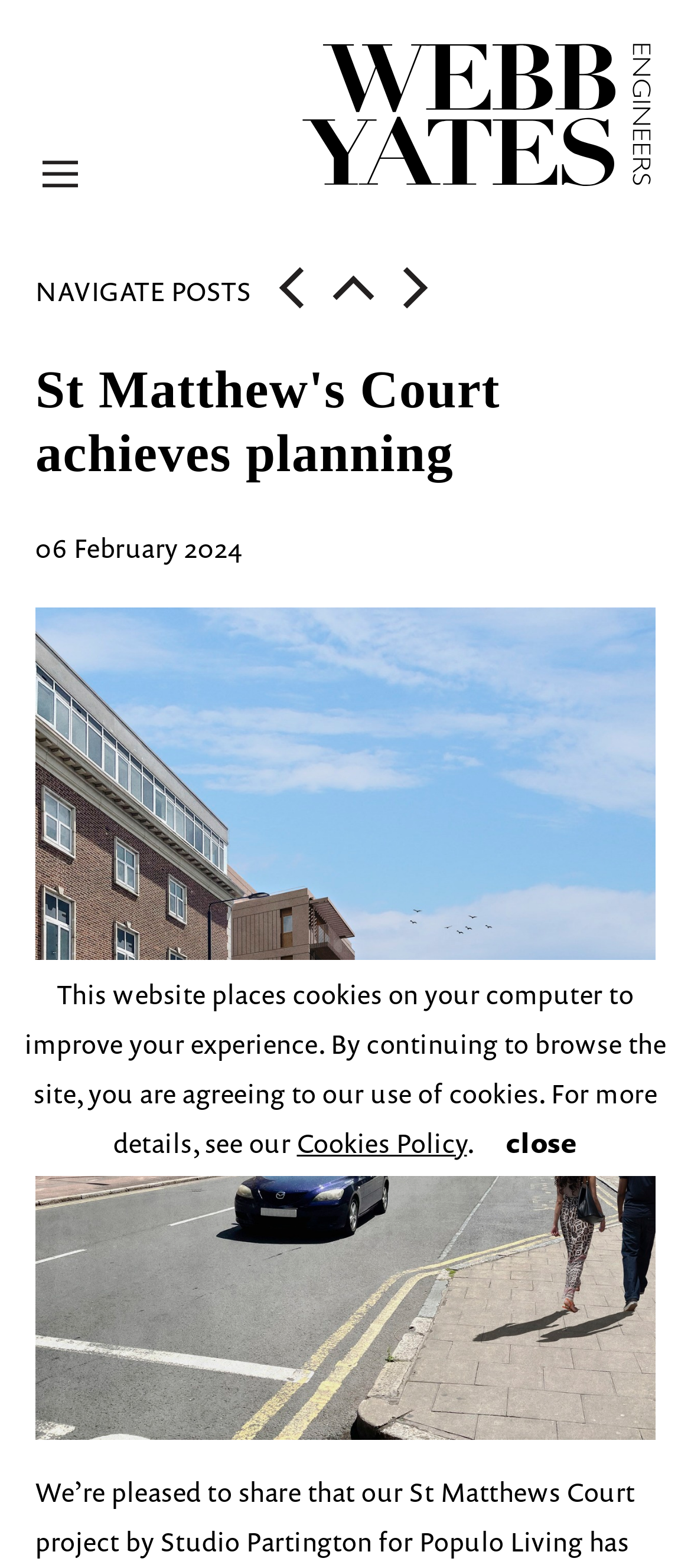Generate a thorough explanation of the webpage's elements.

The webpage is about St Matthew's Court achieving planning, as indicated by the title. At the top, there is a heading with the company name "Webb Yates Engineers" accompanied by an image with the same name. Below this, there is a section with a heading "NAVIGATE POSTS" that contains three links: "Next post", "Back to News", and "Previous post", each with an accompanying image.

To the right of the "NAVIGATE POSTS" section, there is a header with a heading that announces "St Matthew's Court achieves planning". Below this, there is a time stamp indicating the date "06 February 2024". 

The main content of the webpage is an image with the caption "J4598 N14 high v2", which takes up most of the page. At the bottom, there is a notification about cookies on the website, with a link to the "Cookies Policy" and a "close" button.